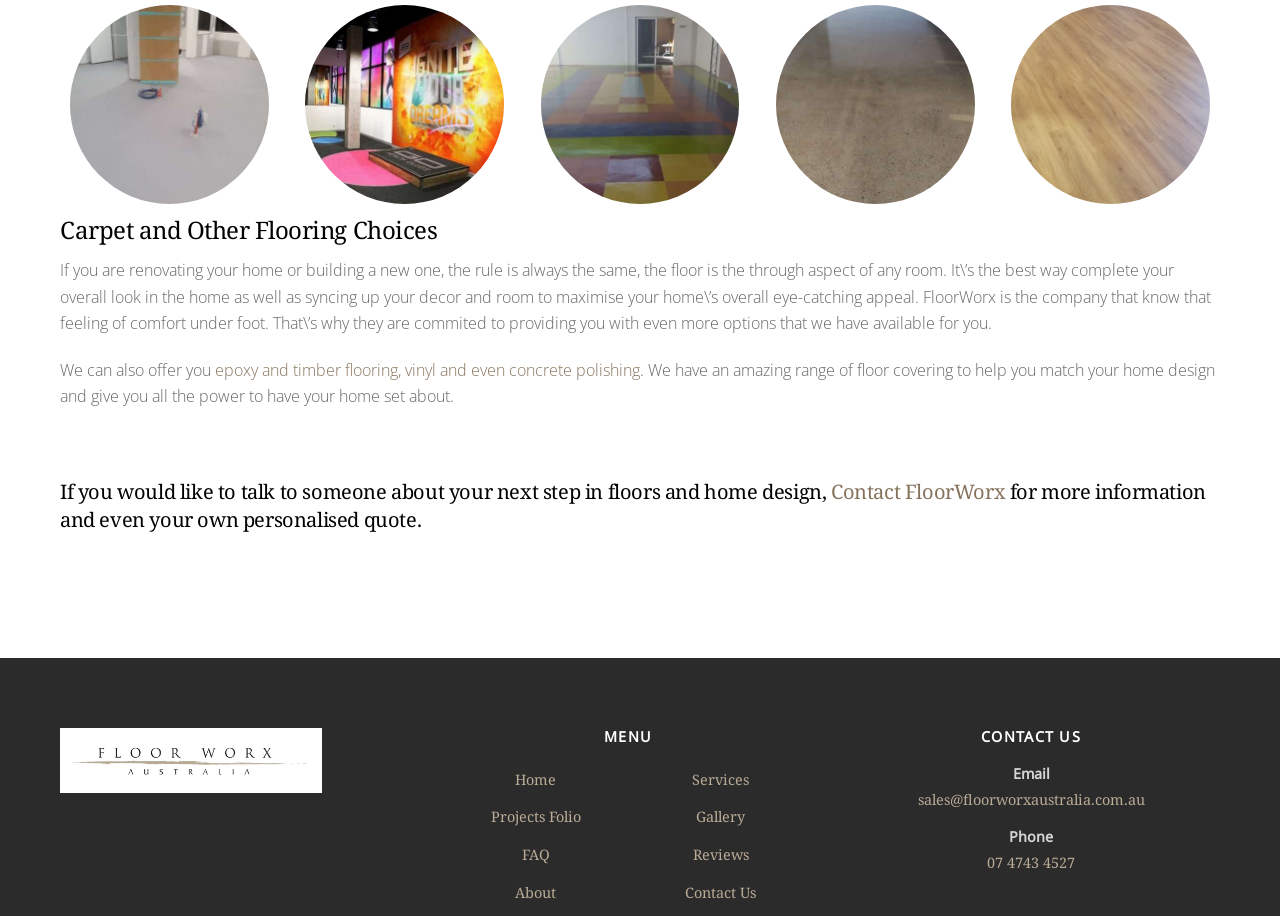Given the description of the UI element: "Facilities & Services", predict the bounding box coordinates in the form of [left, top, right, bottom], with each value being a float between 0 and 1.

None